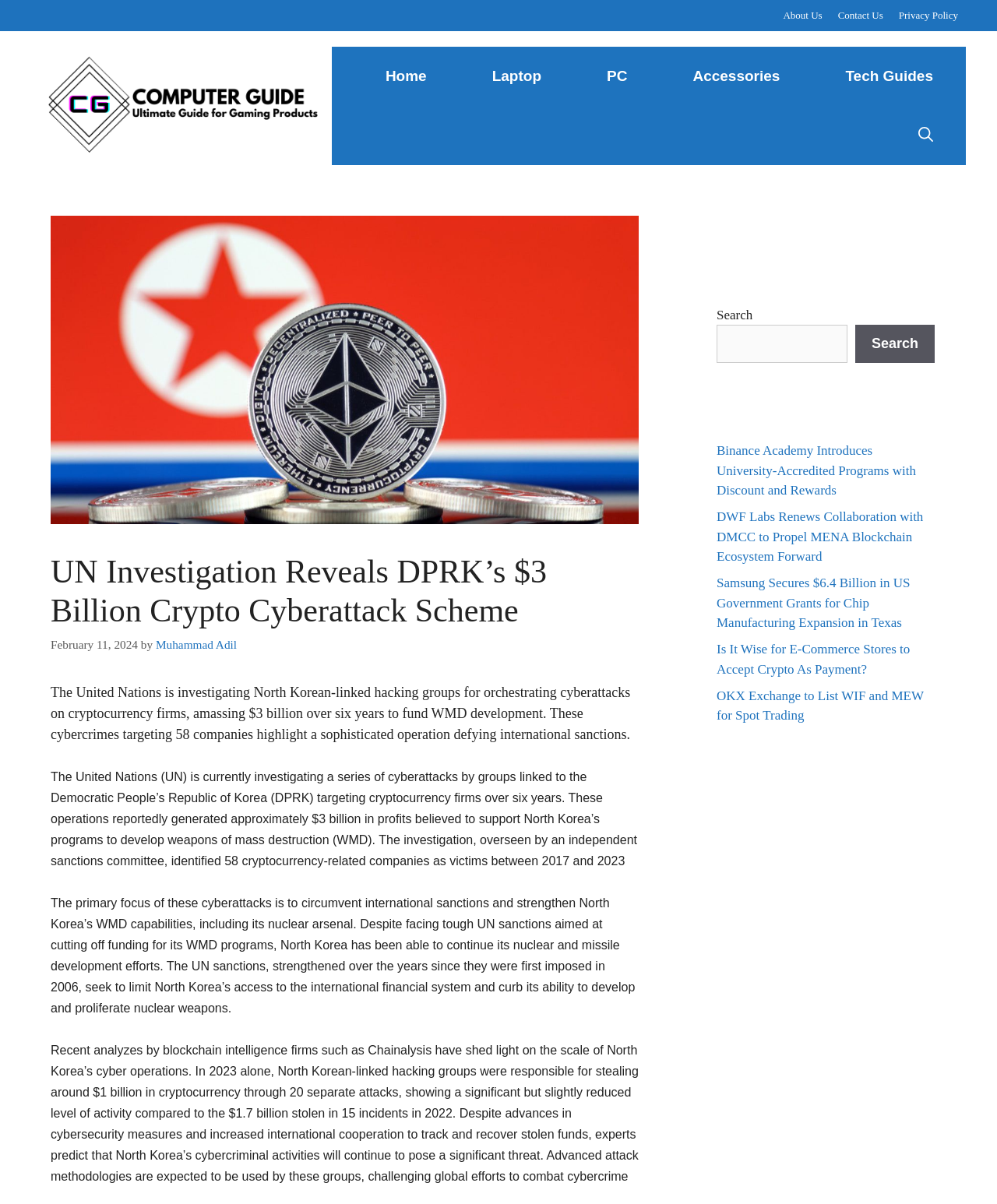Create a detailed summary of all the visual and textual information on the webpage.

This webpage is about a news article discussing a UN investigation into North Korea's alleged $3 billion crypto cyberattack scheme. At the top, there is a banner with a link to the site's homepage, accompanied by an image of "Computer Guides". Below this, there is a navigation menu with links to various sections, including "Home", "Laptop", "PC", "Accessories", and "Tech Guides". 

On the left side, there are three complementary sections, each containing a few links to other articles or pages, such as "About Us", "Contact Us", and "Privacy Policy". 

The main content of the webpage is an article about the UN investigation, which is divided into several paragraphs. The article's title, "UN Investigation Reveals DPRK’s $3 Billion Crypto Cyberattack Scheme", is displayed prominently at the top, followed by the date "February 11, 2024" and the author's name, "Muhammad Adil". 

The article discusses how the UN is investigating North Korean-linked hacking groups for orchestrating cyberattacks on cryptocurrency firms, amassing $3 billion over six years to fund WMD development. The investigation identified 58 companies as victims between 2017 and 2023. The article also mentions that the primary focus of these cyberattacks is to circumvent international sanctions and strengthen North Korea’s WMD capabilities.

Below the article, there are several links to other news articles, including "Binance Academy Introduces University-Accredited Programs with Discount and Rewards", "DWF Labs Renews Collaboration with DMCC to Propel MENA Blockchain Ecosystem Forward", and "Samsung Secures $6.4 Billion in US Government Grants for Chip Manufacturing Expansion in Texas".